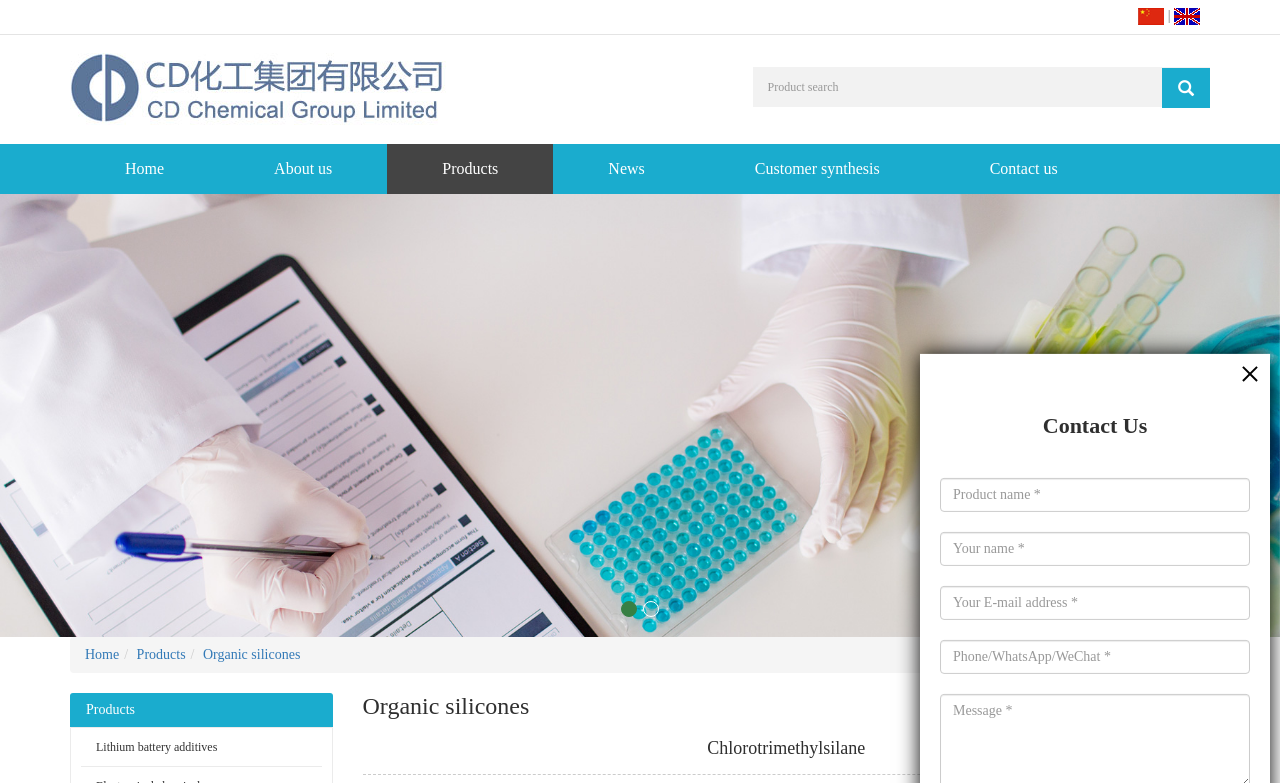Identify the bounding box coordinates for the UI element mentioned here: "name="productname" placeholder="Product name *"". Provide the coordinates as four float values between 0 and 1, i.e., [left, top, right, bottom].

[0.734, 0.611, 0.977, 0.654]